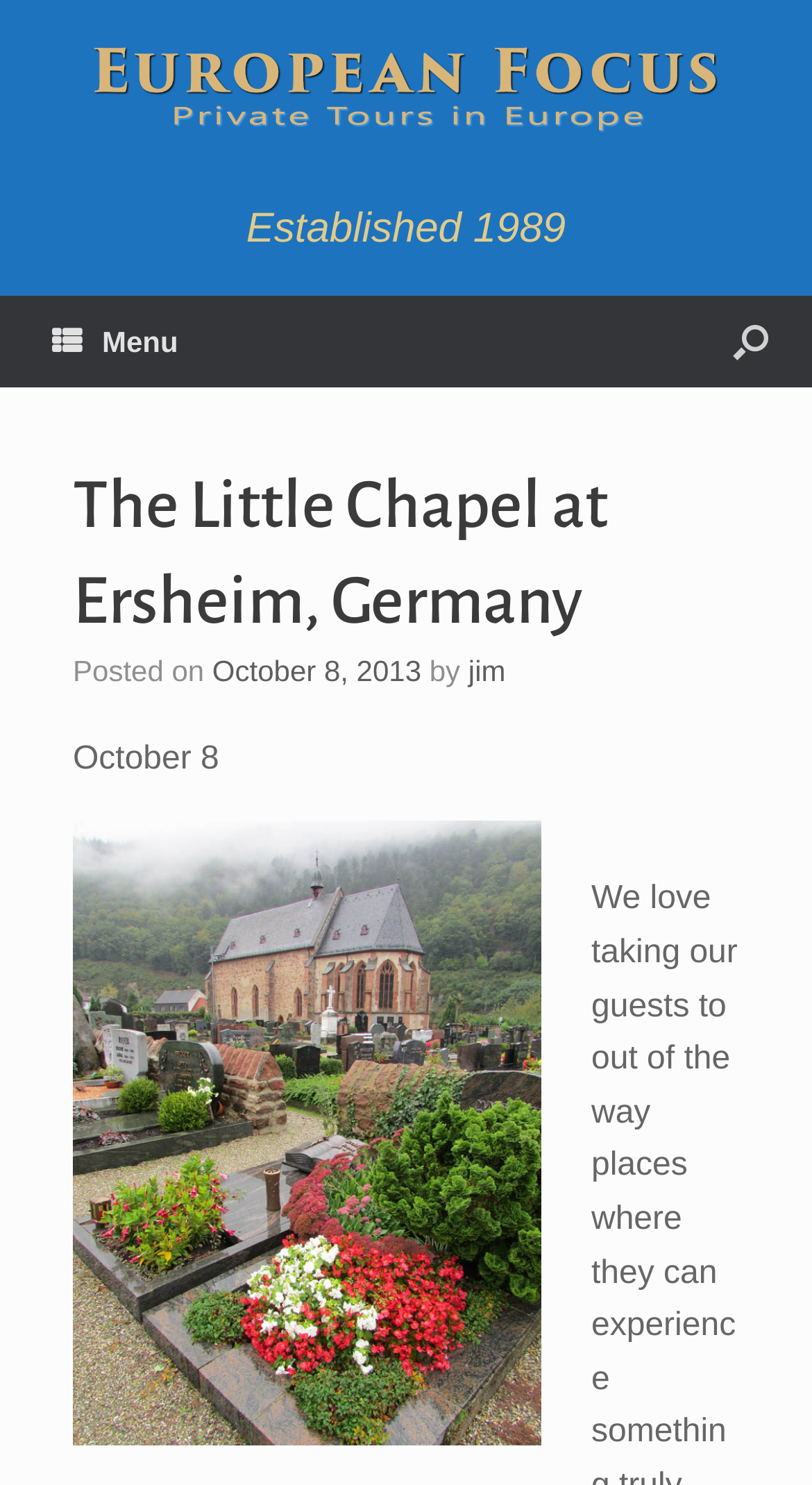Answer the question using only a single word or phrase: 
What is the name of the church?

The Little Chapel at Ersheim